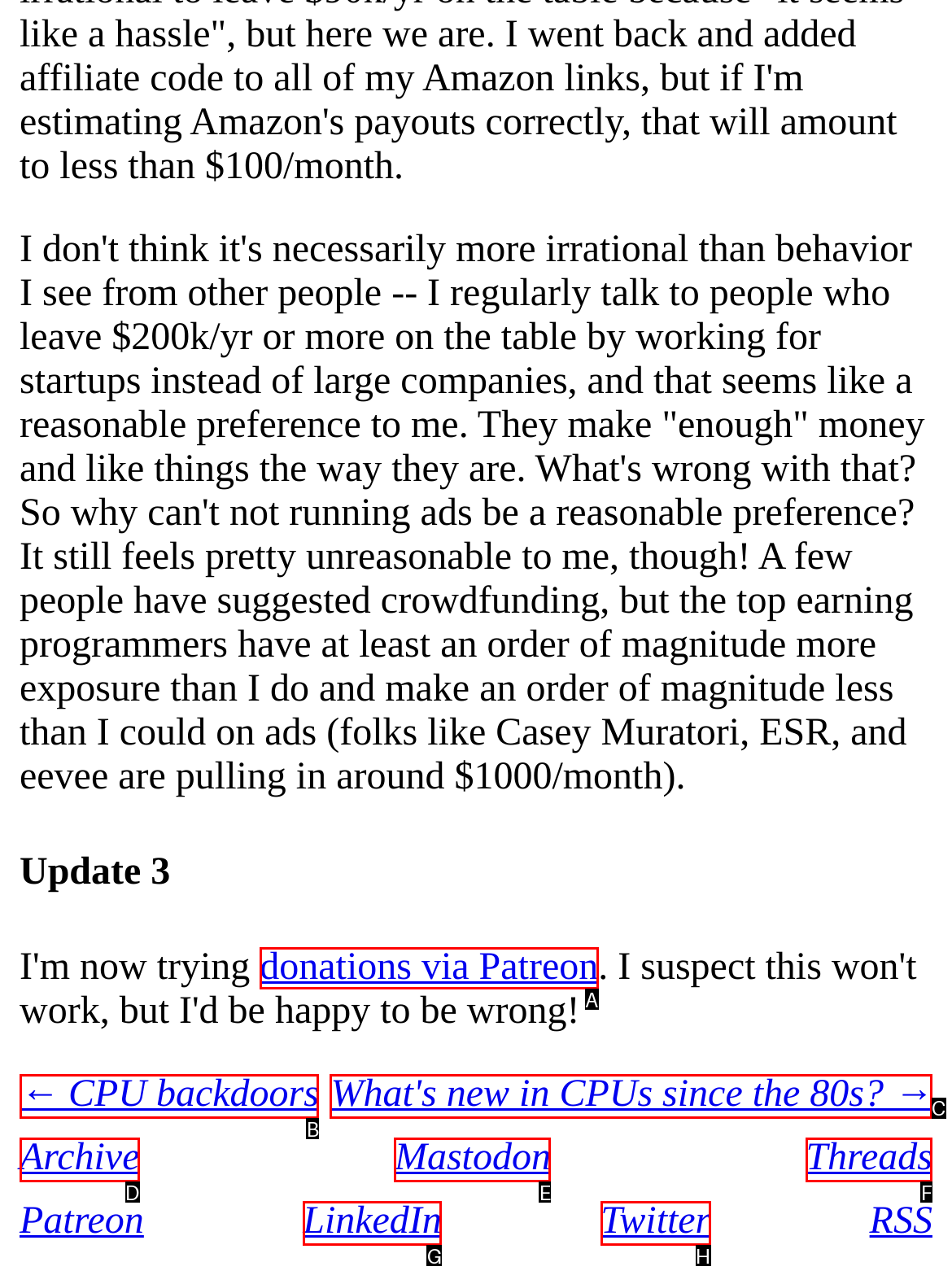Identify the letter of the UI element needed to carry out the task: search for something
Reply with the letter of the chosen option.

None